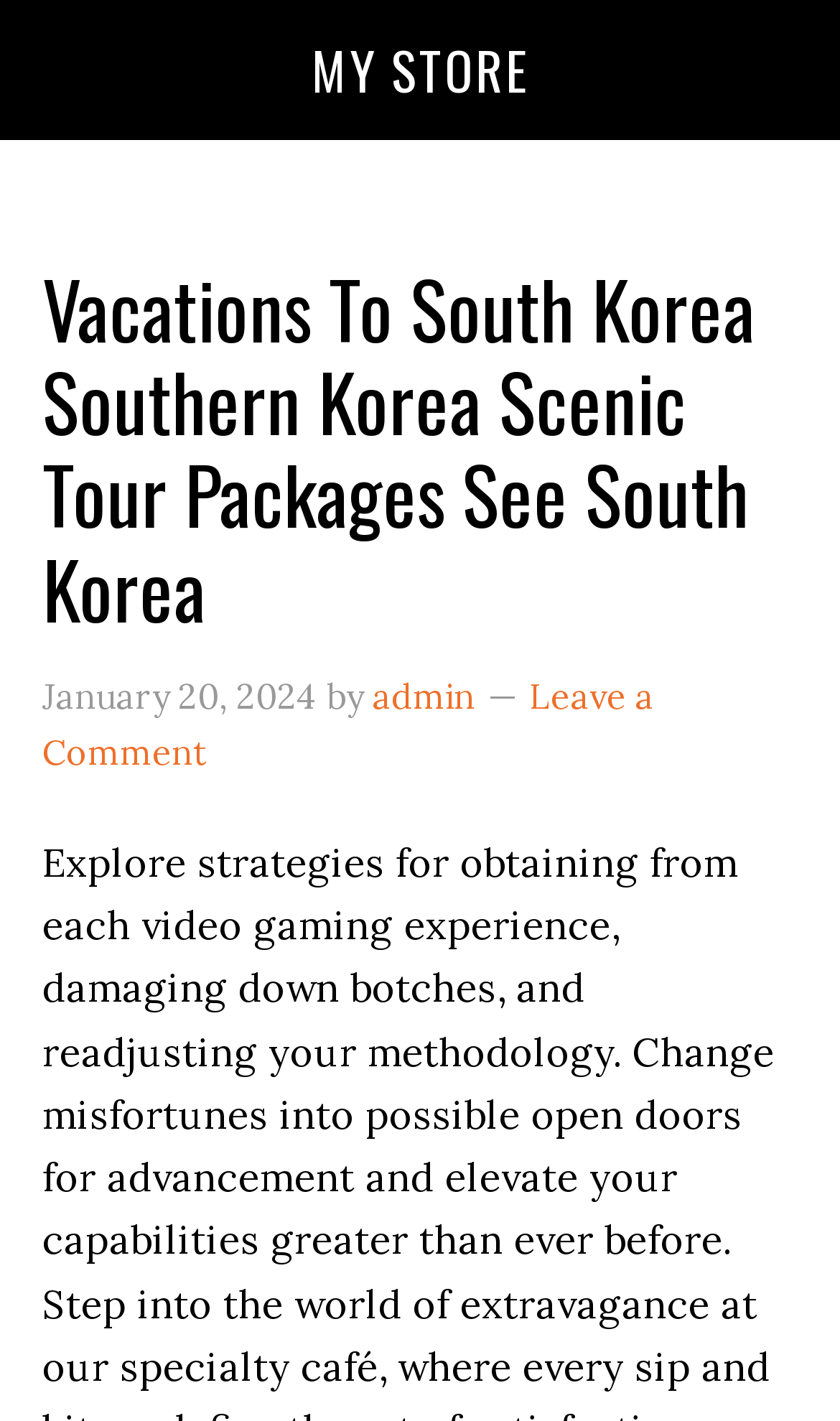What is the category of the webpage?
Based on the visual, give a brief answer using one word or a short phrase.

Travel